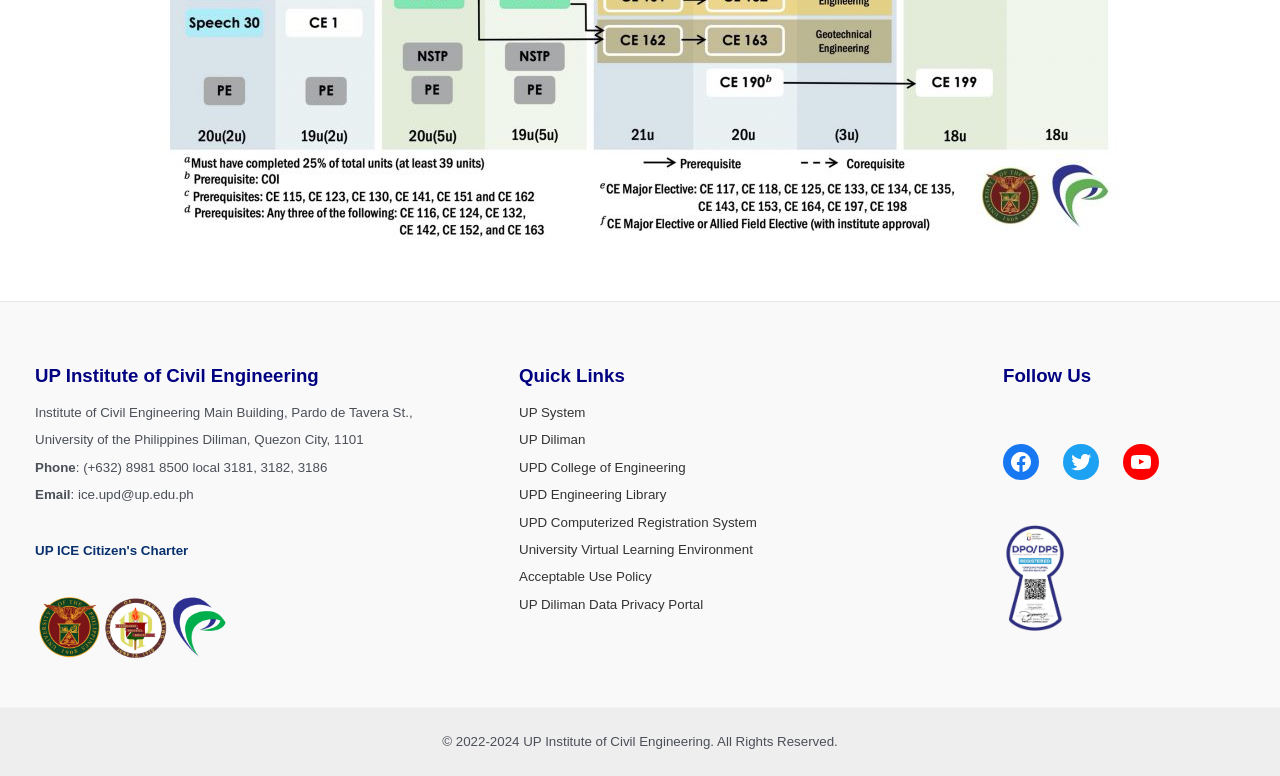Locate the bounding box coordinates of the clickable region necessary to complete the following instruction: "Click the 'Droga 5' link". Provide the coordinates in the format of four float numbers between 0 and 1, i.e., [left, top, right, bottom].

None